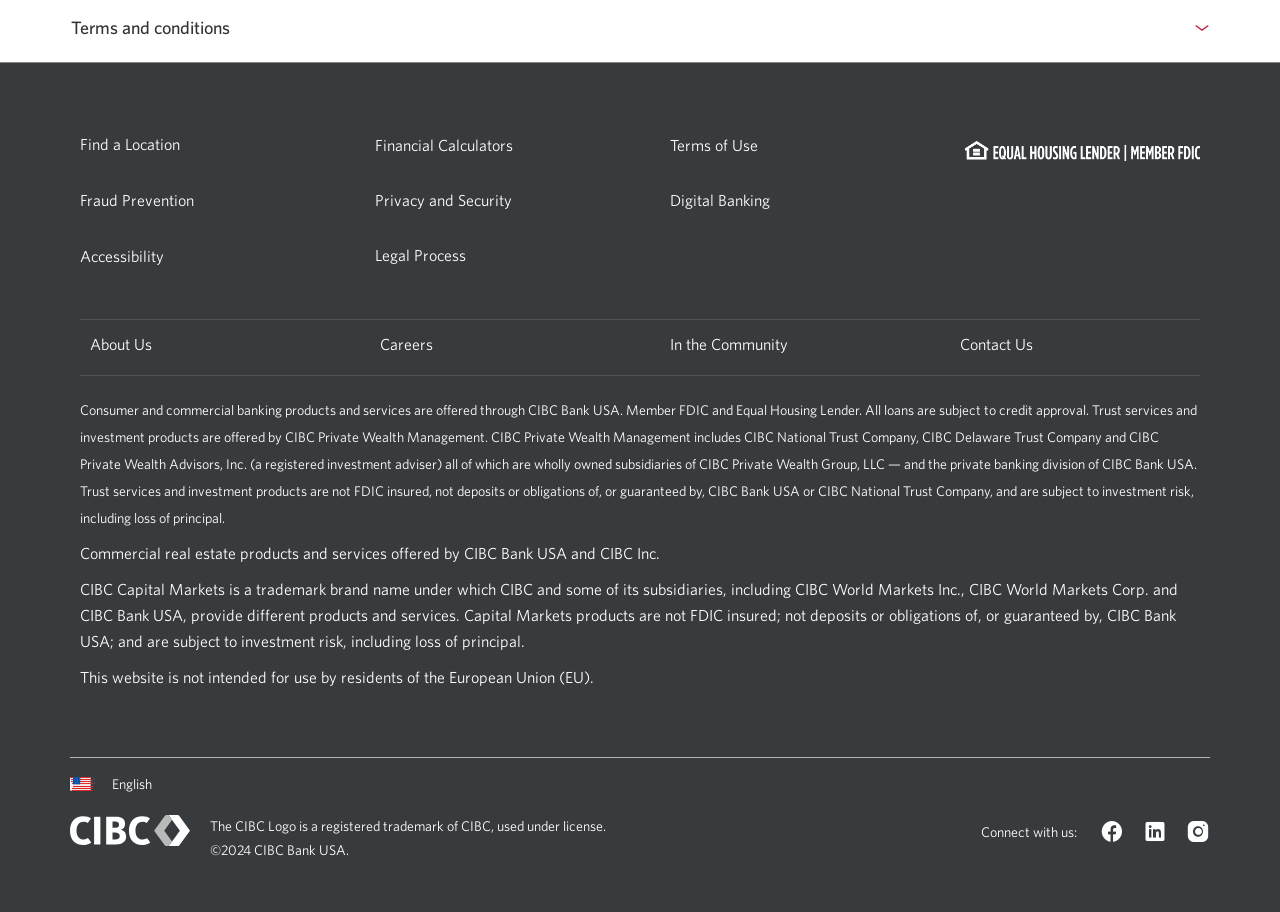Find and specify the bounding box coordinates that correspond to the clickable region for the instruction: "View CIBC on Facebook".

[0.853, 0.902, 0.887, 0.921]